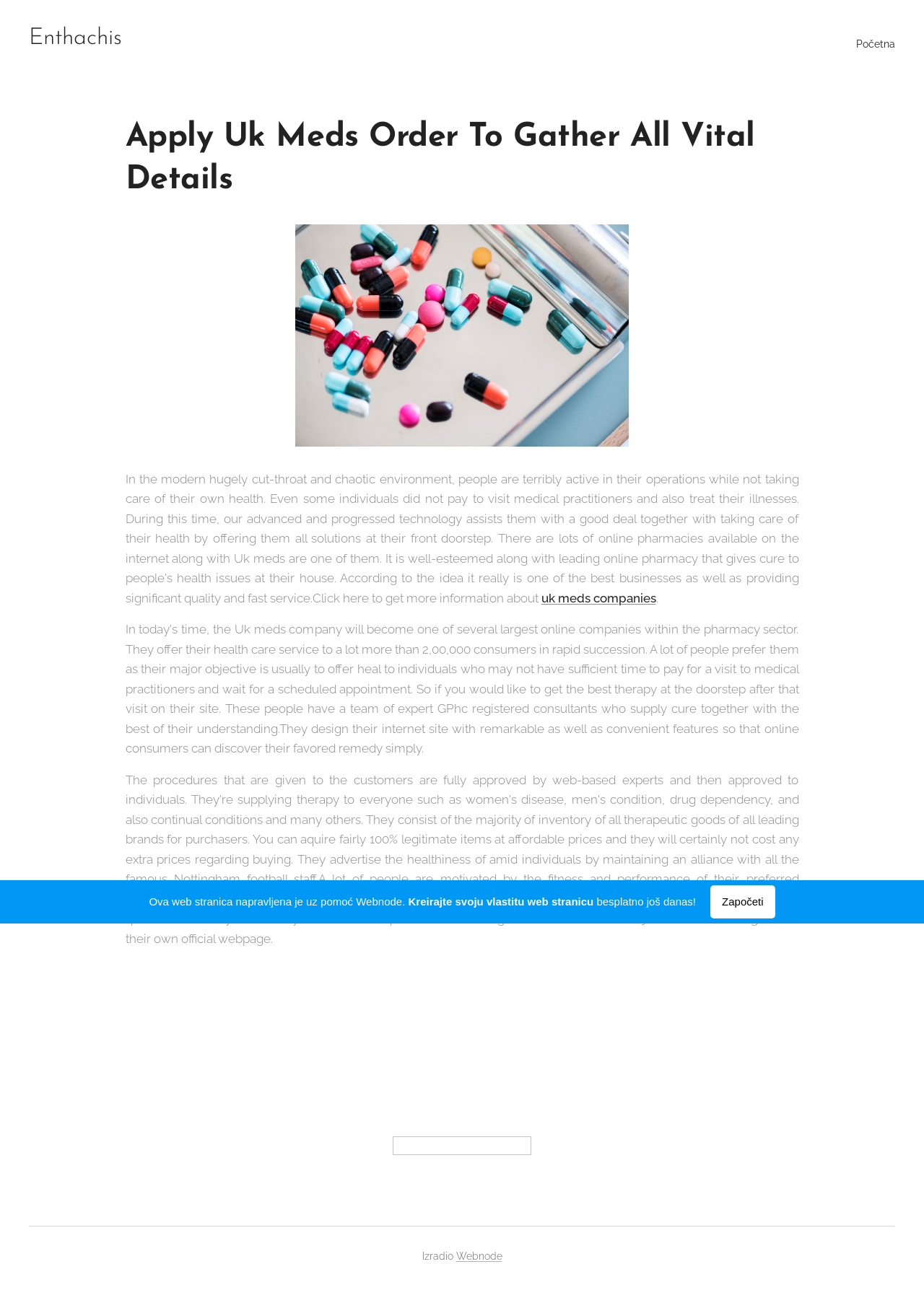Determine the webpage's heading and output its text content.

Apply Uk Meds Order To Gather All Vital Details
